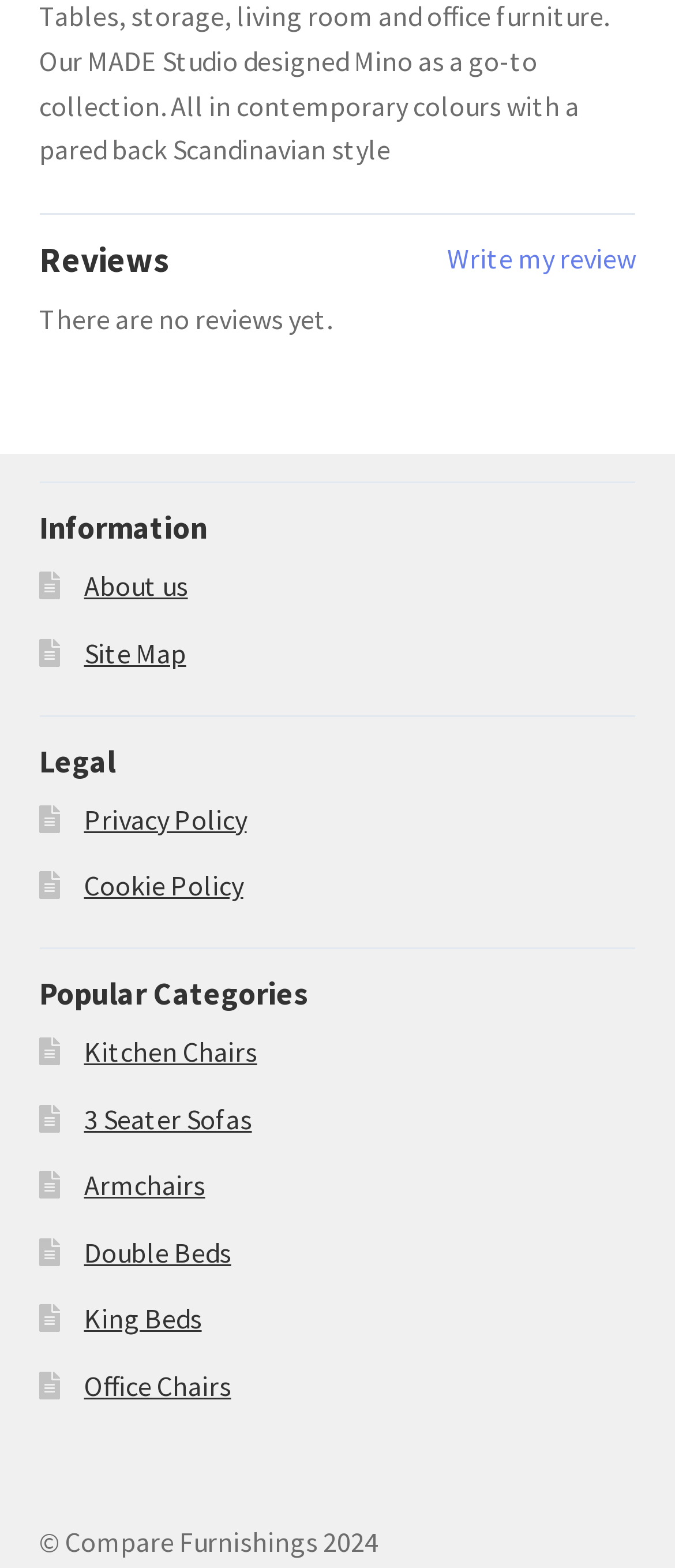Use one word or a short phrase to answer the question provided: 
What is the name of the website?

Compare Furnishings